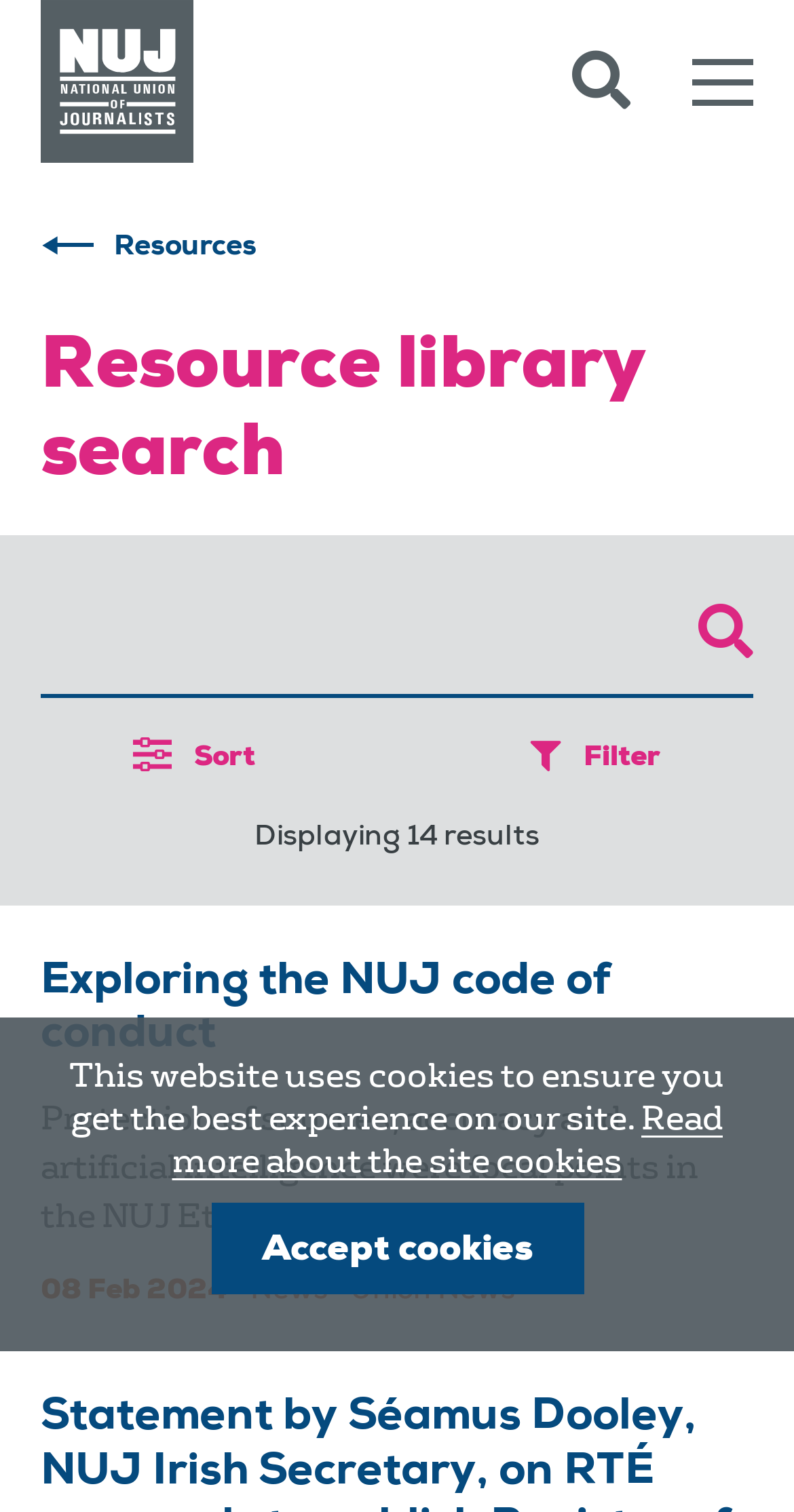From the webpage screenshot, predict the bounding box of the UI element that matches this description: "parent_node: Skip to content".

[0.051, 0.0, 0.244, 0.108]